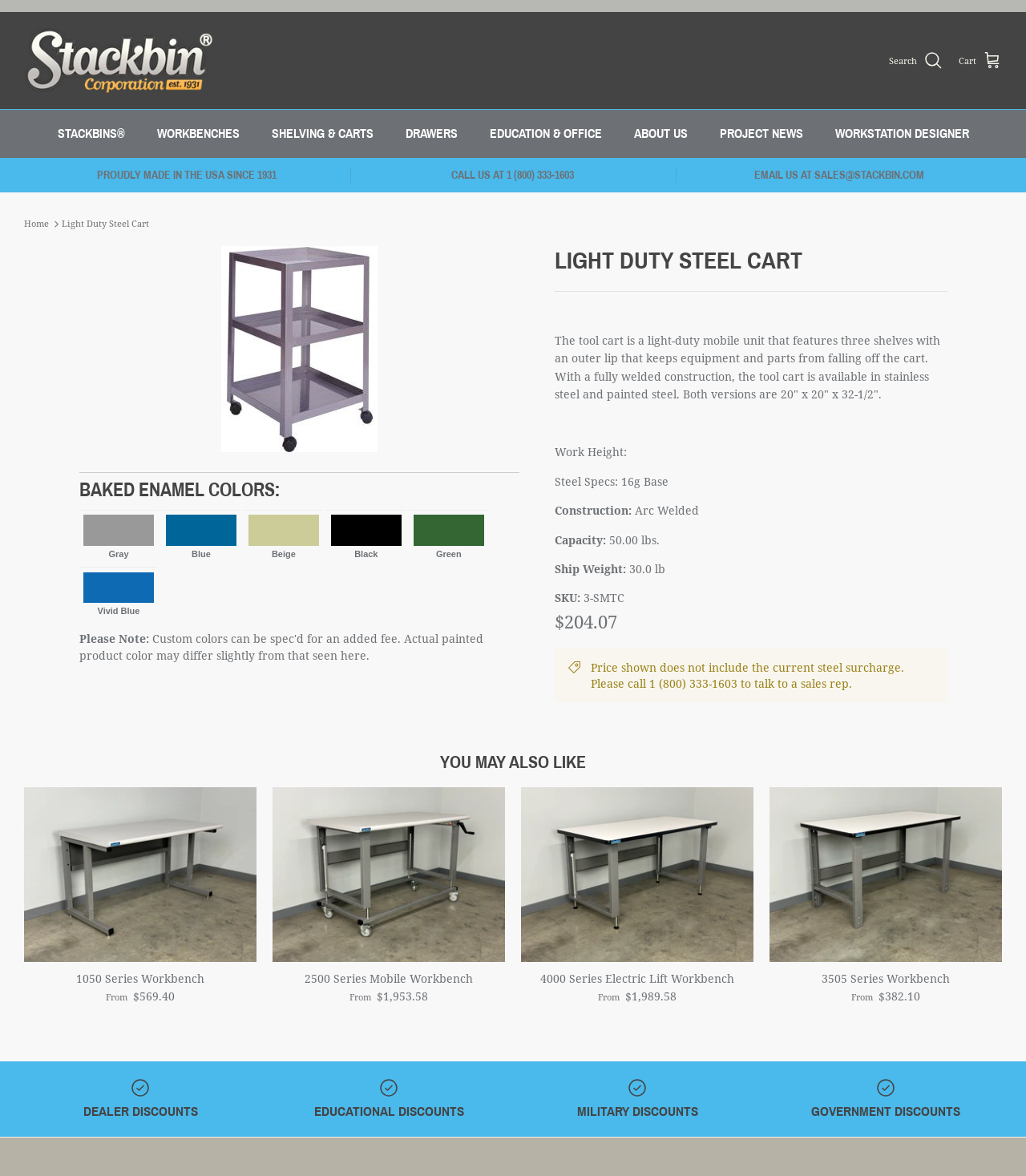Please indicate the bounding box coordinates for the clickable area to complete the following task: "Click on the 'WORKSTATION DESIGNER' link". The coordinates should be specified as four float numbers between 0 and 1, i.e., [left, top, right, bottom].

[0.8, 0.093, 0.958, 0.134]